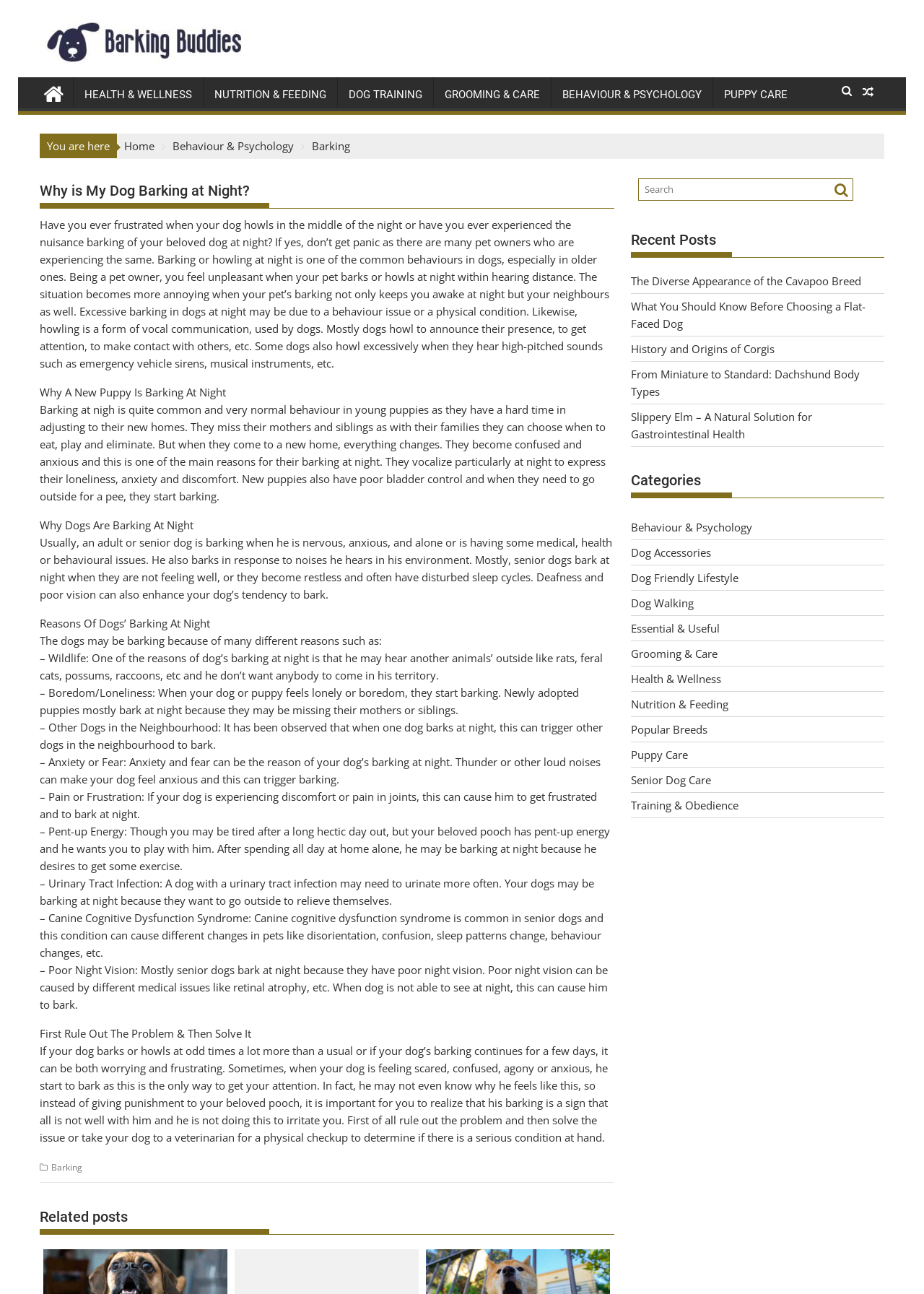Locate the UI element described by parent_node: E-Gift Cards AVAILABLE ONLINE! in the provided webpage screenshot. Return the bounding box coordinates in the format (top-left x, top-left y, bottom-right x, bottom-right y), ensuring all values are between 0 and 1.

None